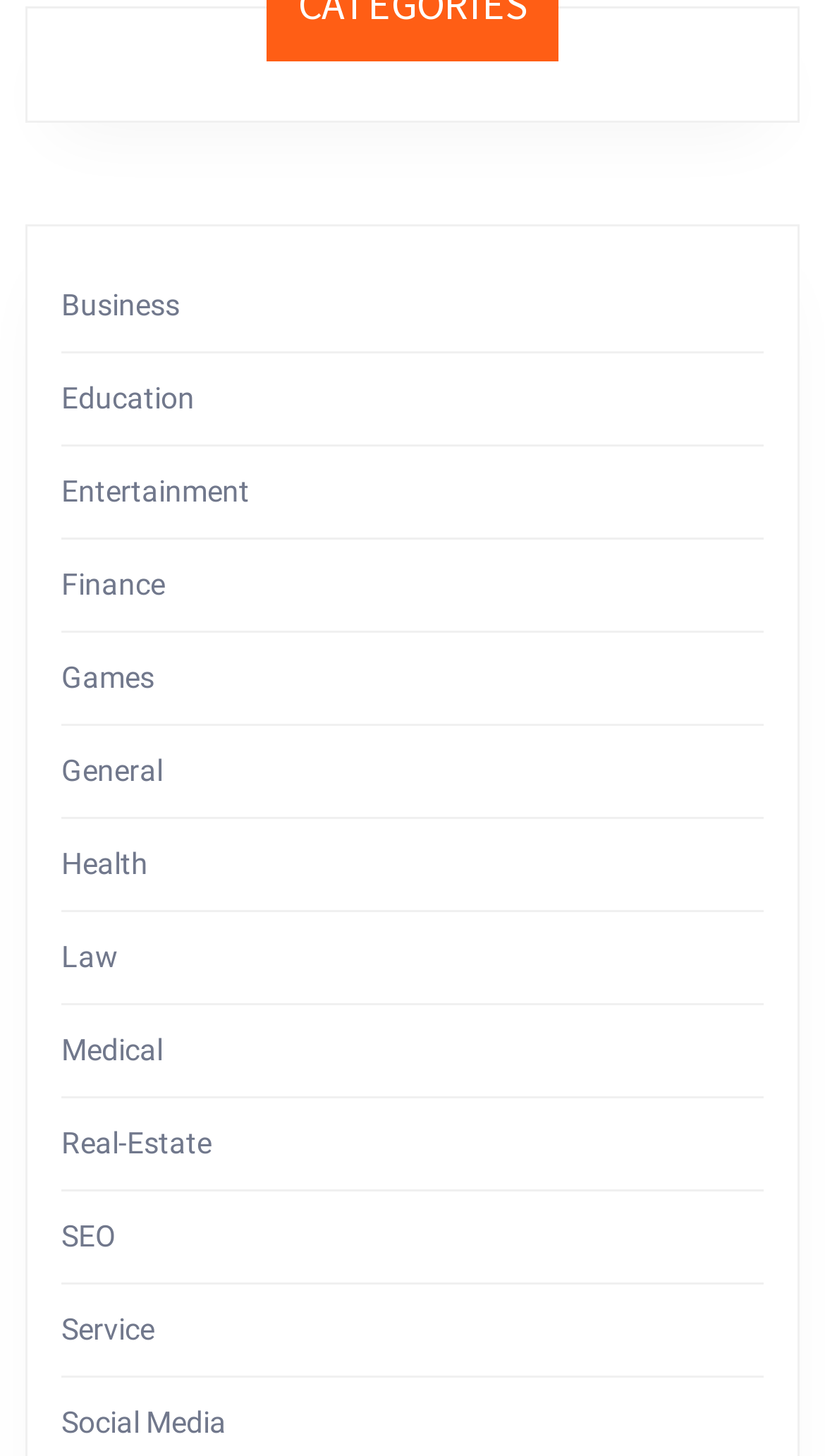Identify the bounding box for the described UI element: "Games".

[0.074, 0.454, 0.187, 0.477]